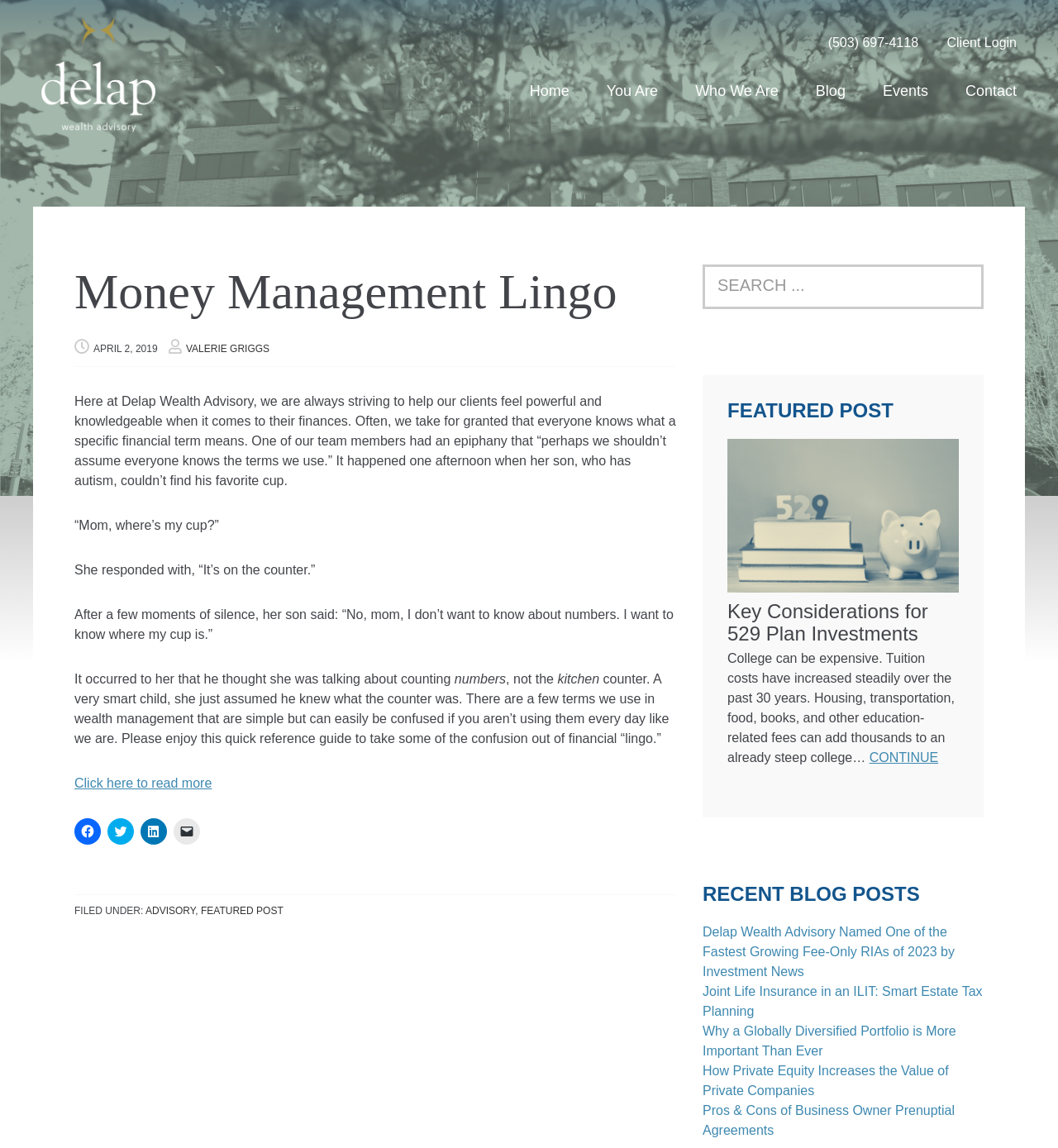What is the phone number of the company?
Using the image, provide a detailed and thorough answer to the question.

The phone number of the company can be found at the top-right corner of the webpage, next to the 'Client Login' link.